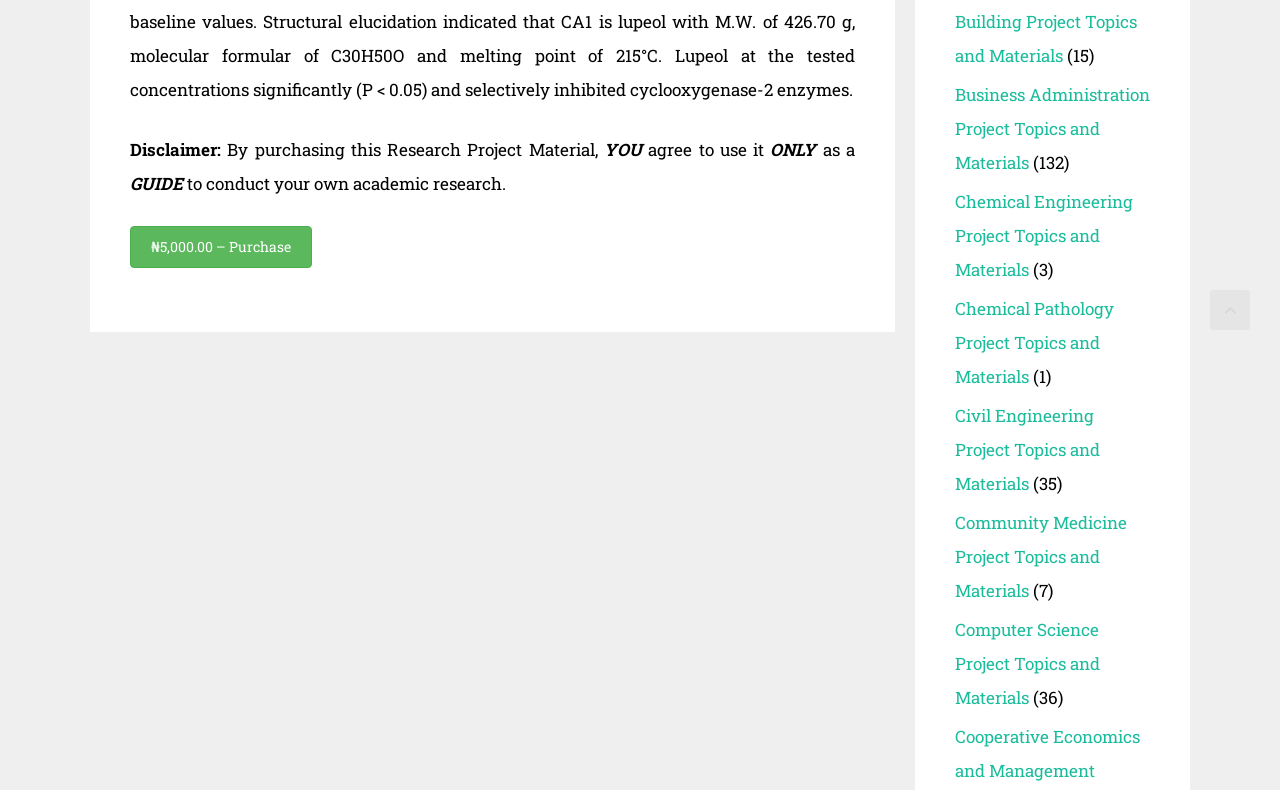Find the bounding box coordinates of the element to click in order to complete this instruction: "Purchase the research project material". The bounding box coordinates must be four float numbers between 0 and 1, denoted as [left, top, right, bottom].

[0.102, 0.286, 0.244, 0.339]